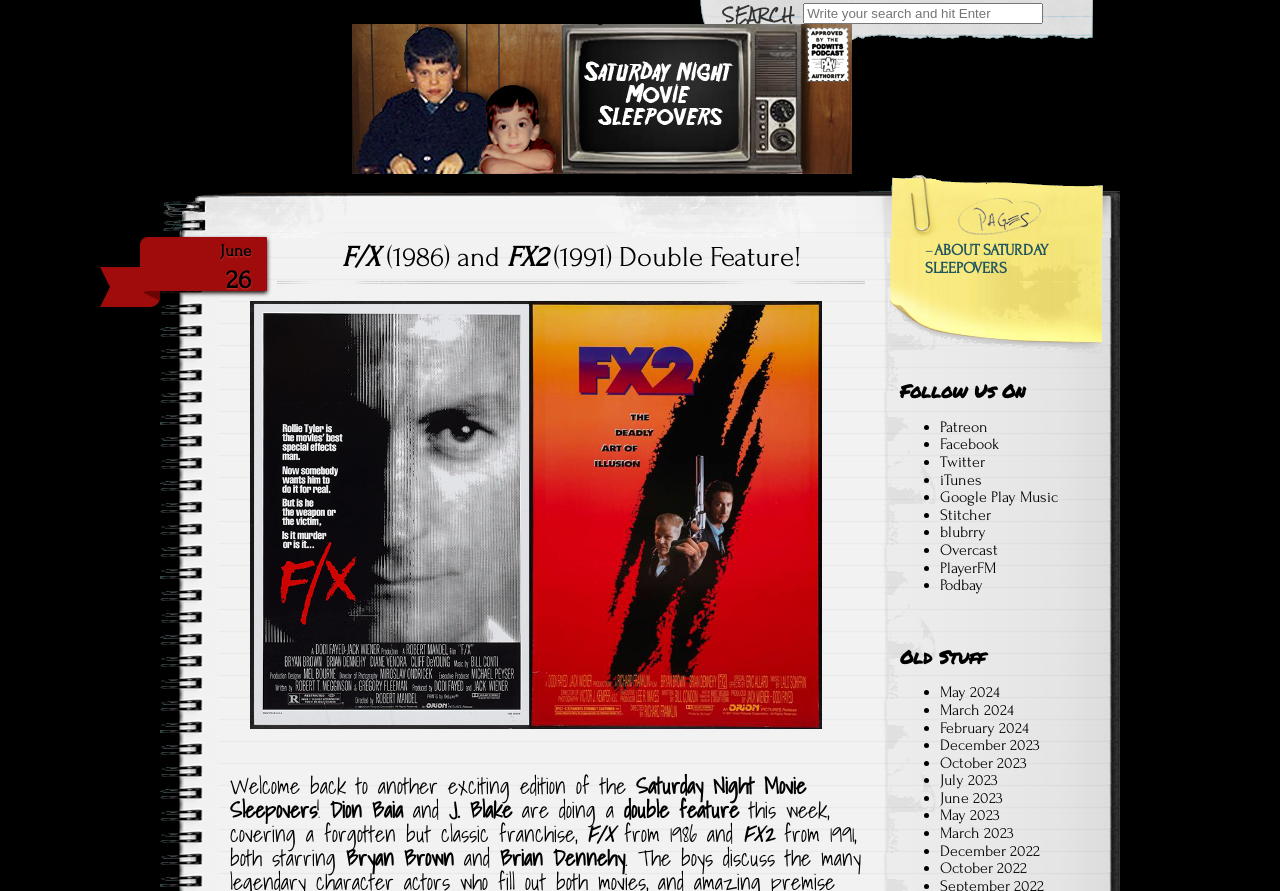Please provide the bounding box coordinate of the region that matches the element description: February 2024. Coordinates should be in the format (top-left x, top-left y, bottom-right x, bottom-right y) and all values should be between 0 and 1.

[0.734, 0.806, 0.804, 0.827]